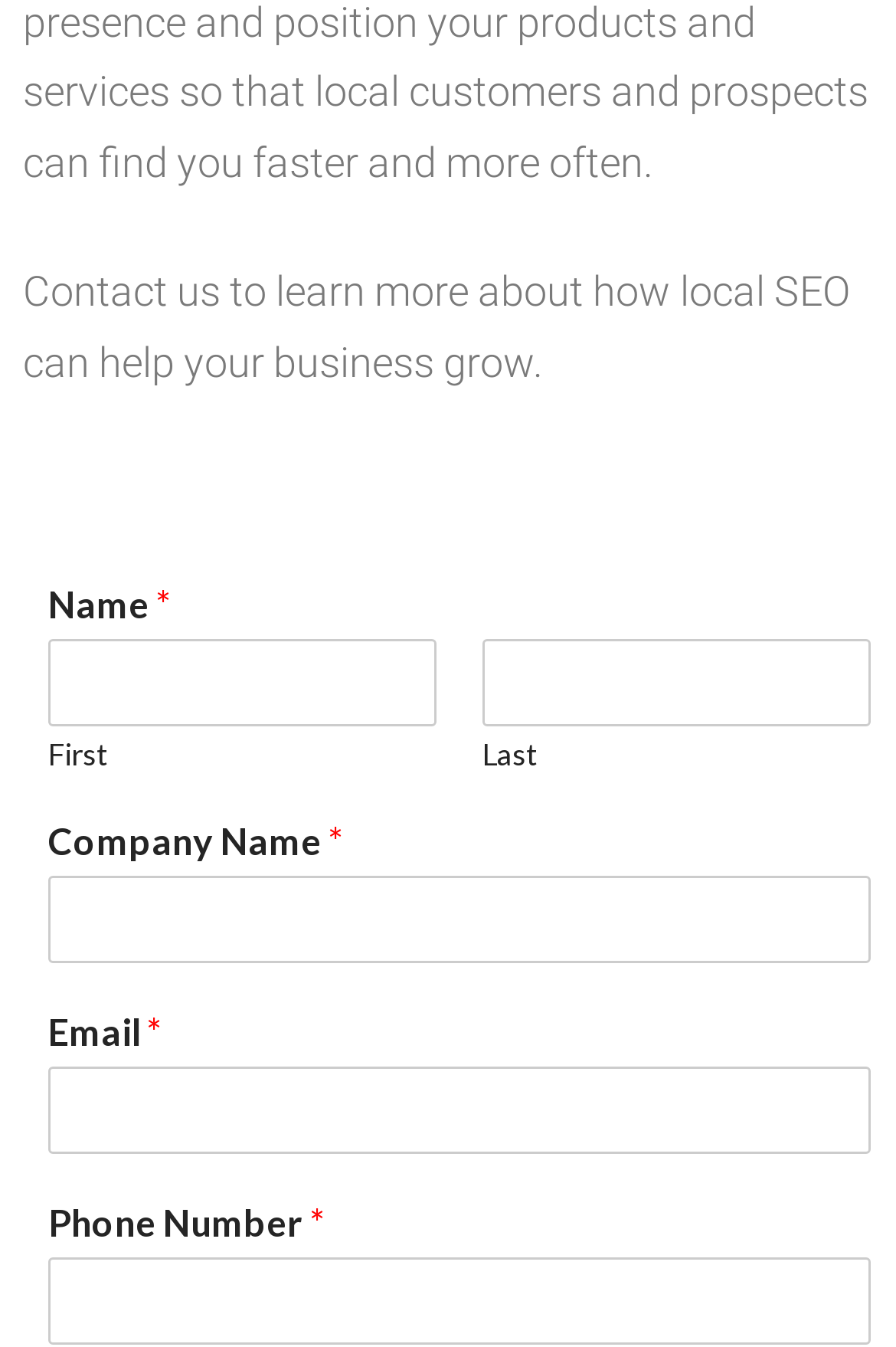Return the bounding box coordinates of the UI element that corresponds to this description: "parent_node: Last name="wpforms[fields][0][last]"". The coordinates must be given as four float numbers in the range of 0 and 1, [left, top, right, bottom].

[0.538, 0.474, 0.972, 0.538]